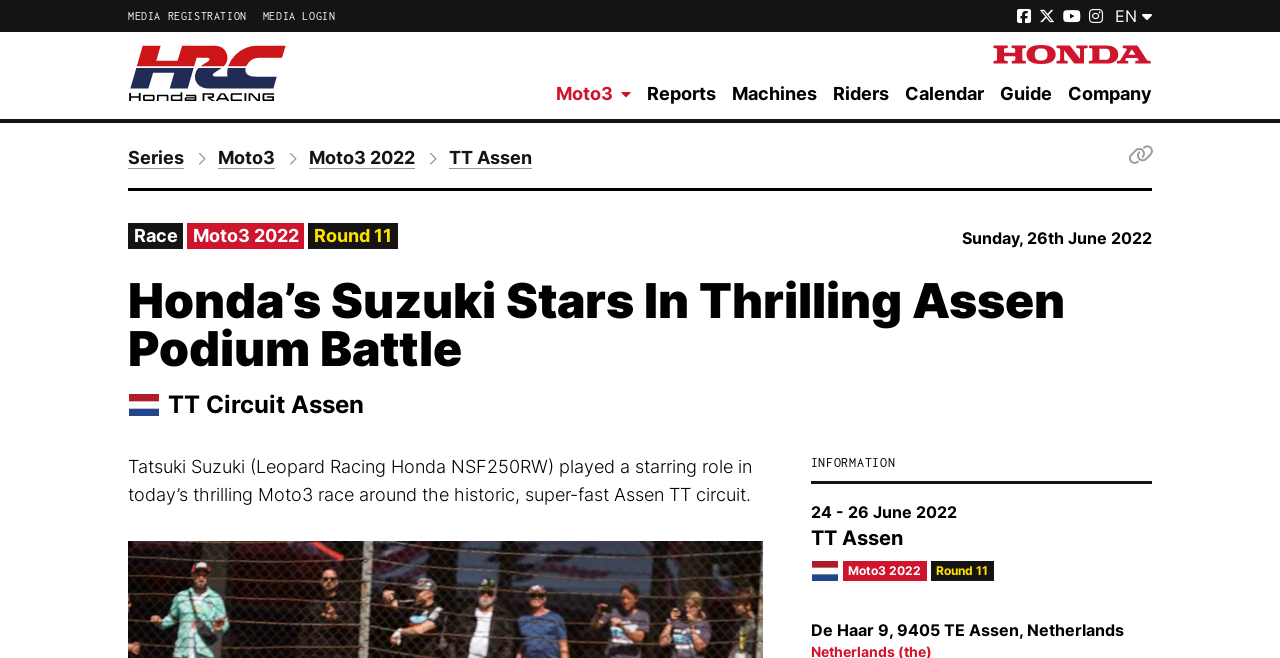Determine the coordinates of the bounding box for the clickable area needed to execute this instruction: "Go to MEDIA REGISTRATION page".

[0.1, 0.015, 0.193, 0.033]